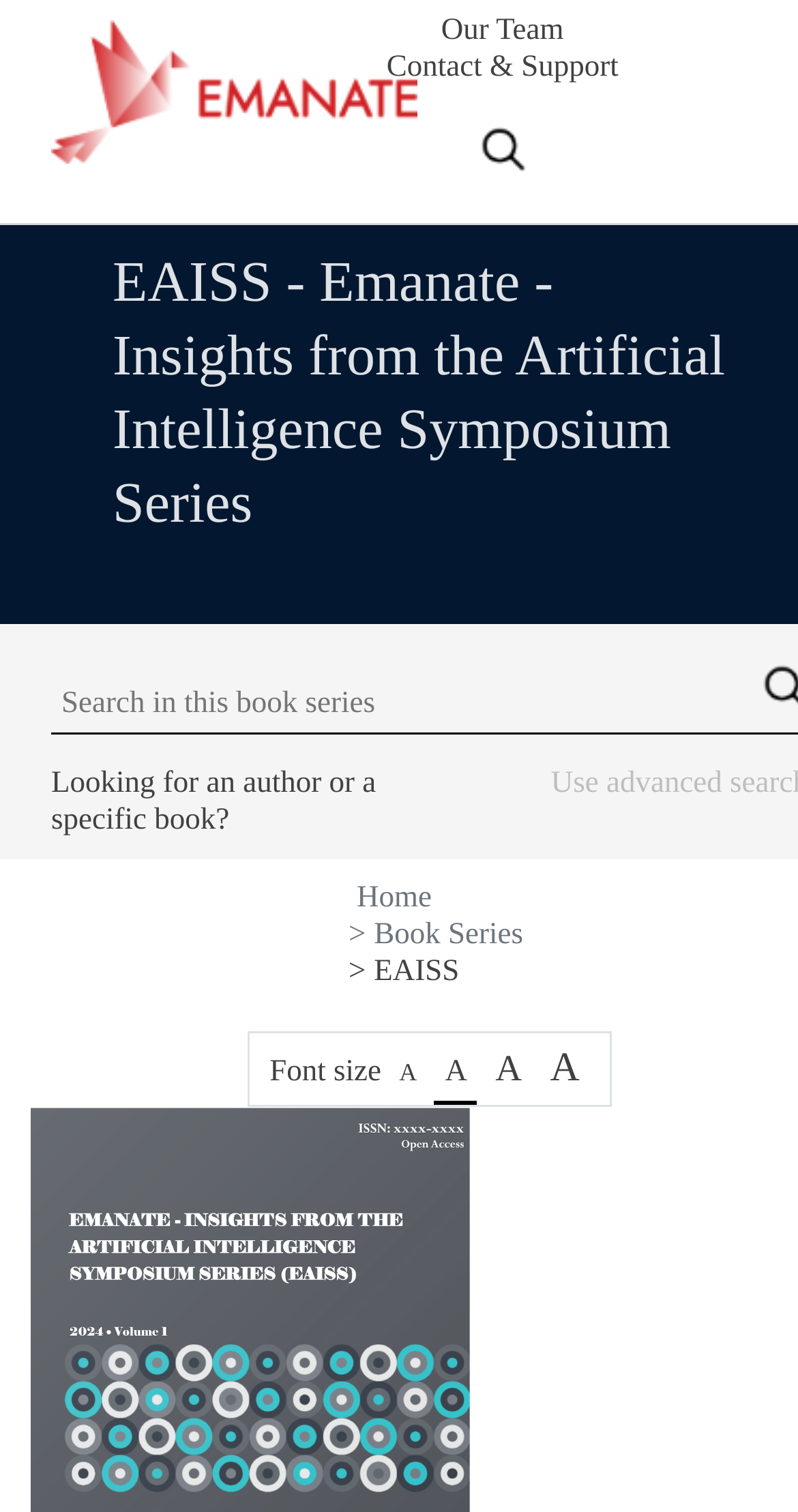Please provide the bounding box coordinates for the element that needs to be clicked to perform the instruction: "Search for a book". The coordinates must consist of four float numbers between 0 and 1, formatted as [left, top, right, bottom].

[0.55, 0.057, 0.709, 0.147]